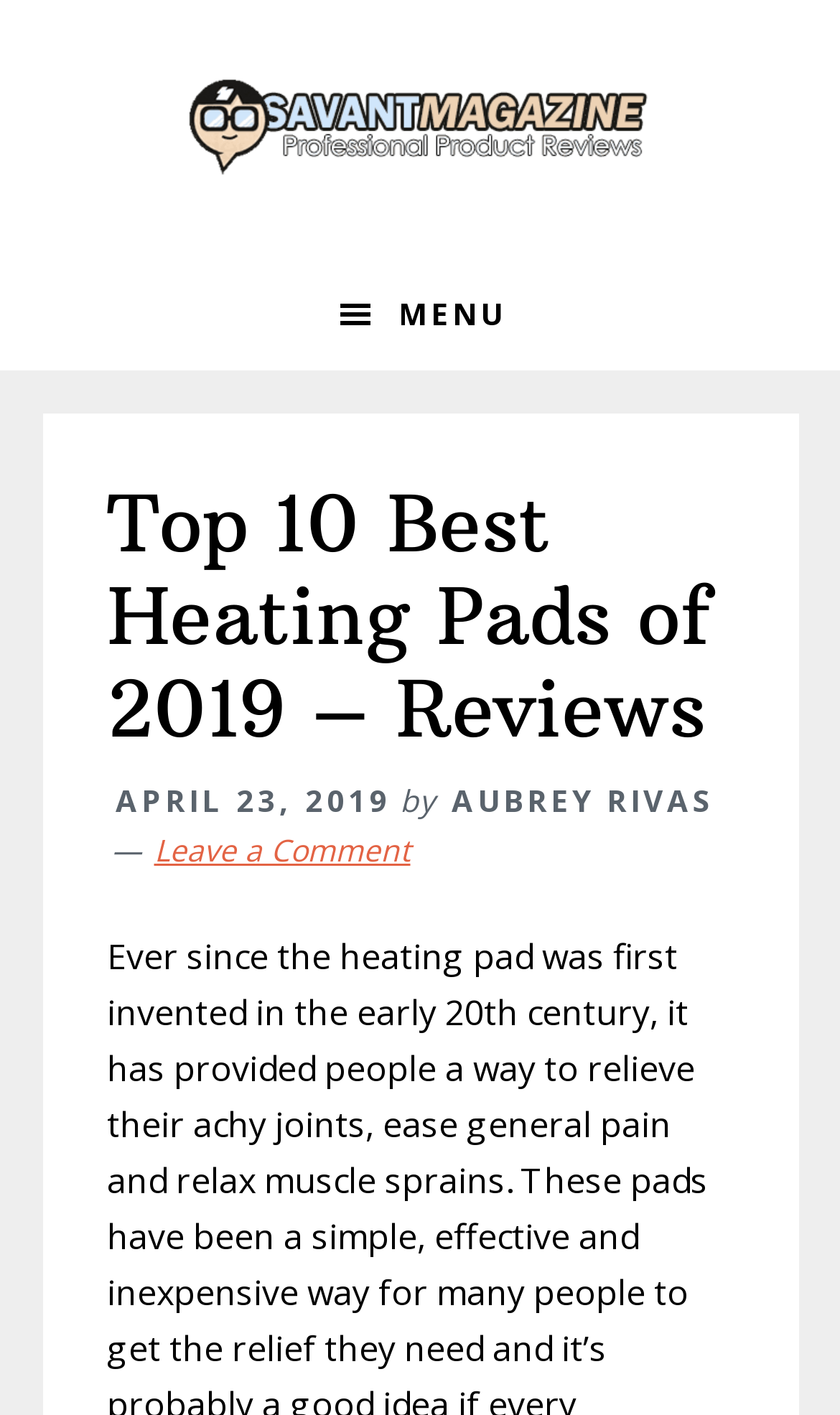Please extract the title of the webpage.

Top 10 Best Heating Pads of 2019 – Reviews